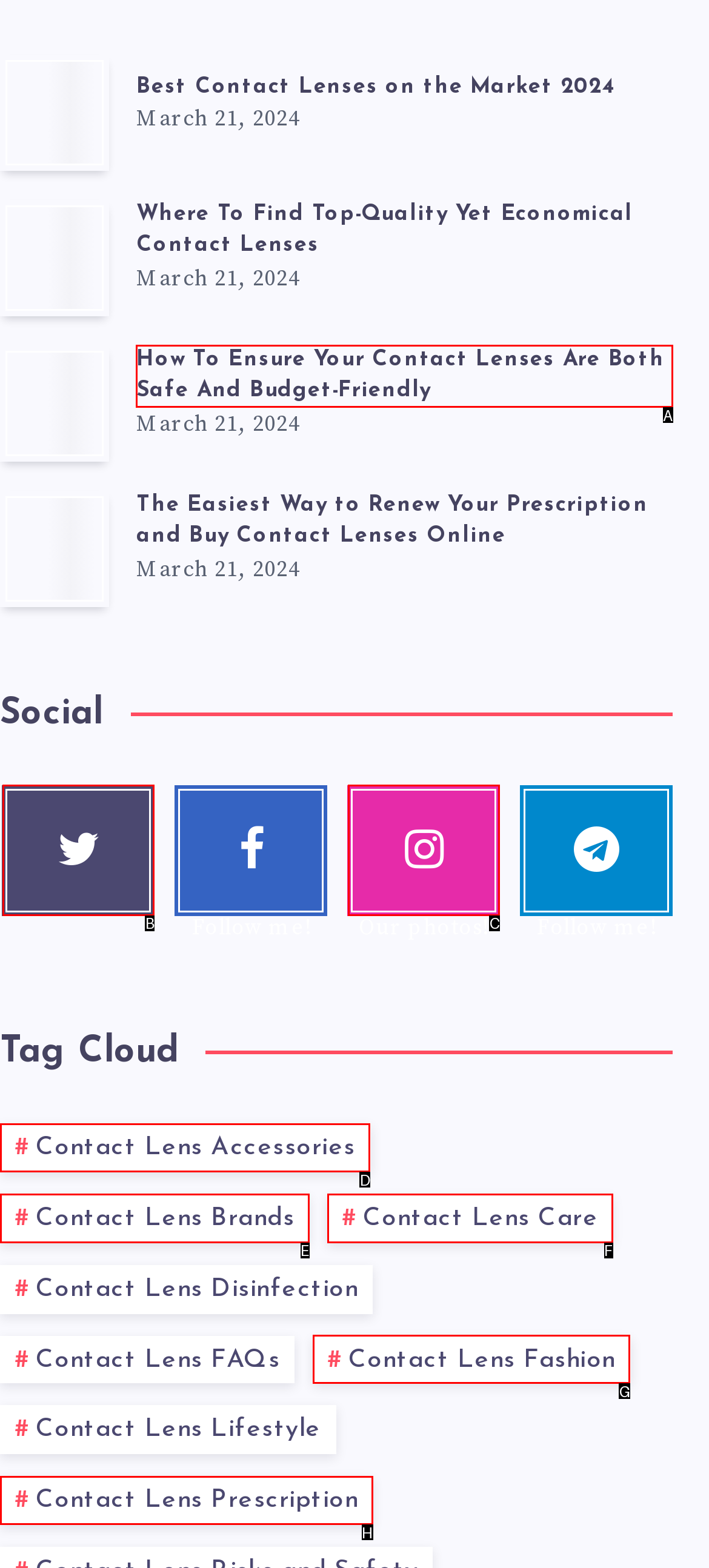Indicate which red-bounded element should be clicked to perform the task: View Yazılar page Answer with the letter of the correct option.

None